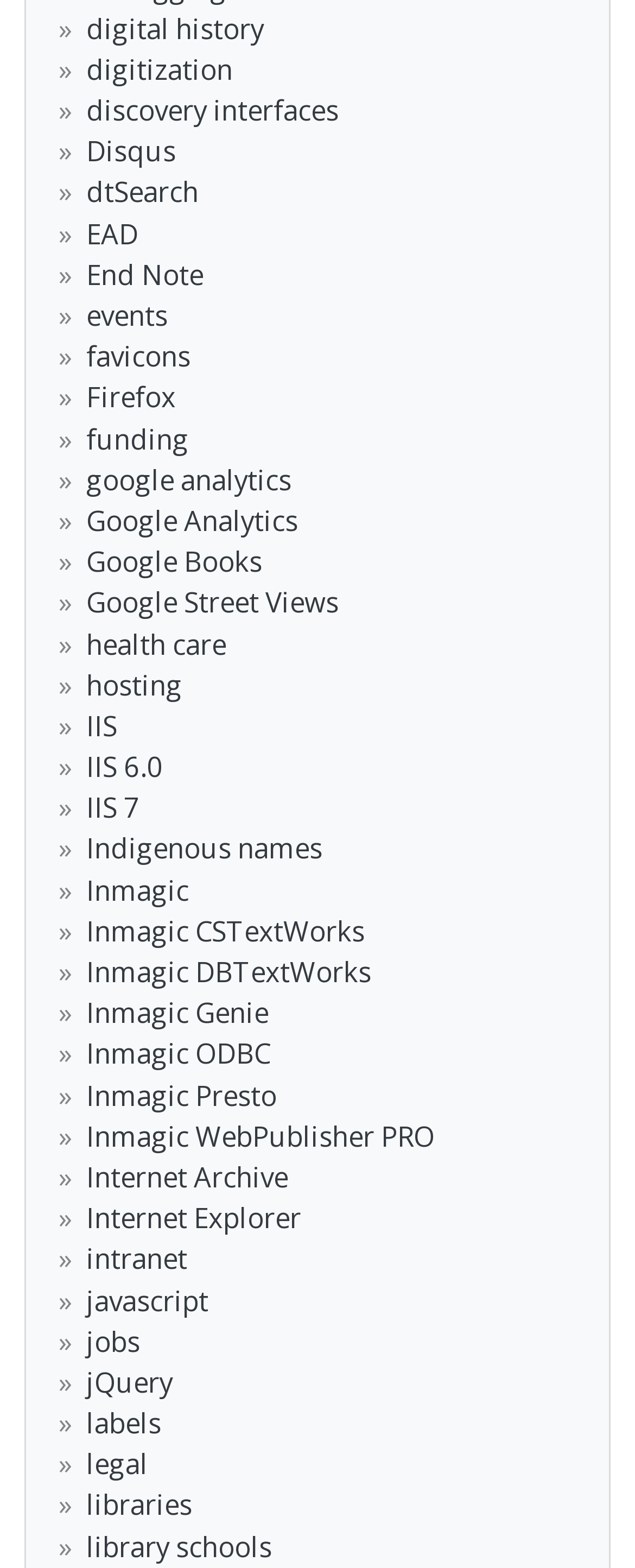What is the first link on the webpage?
Examine the screenshot and reply with a single word or phrase.

digital history